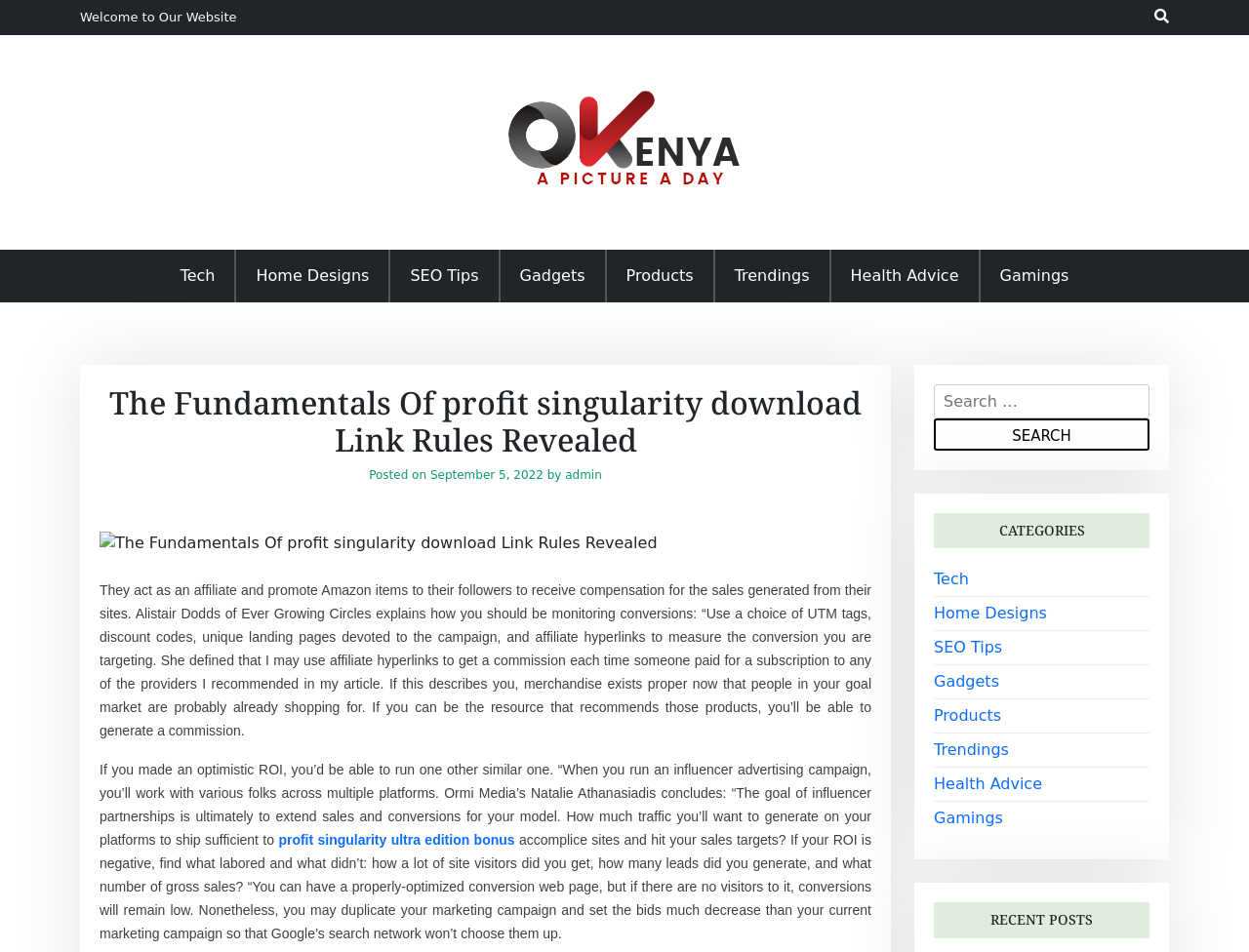Kindly determine the bounding box coordinates for the clickable area to achieve the given instruction: "Click on the 'Kenya 365' link".

[0.4, 0.086, 0.6, 0.213]